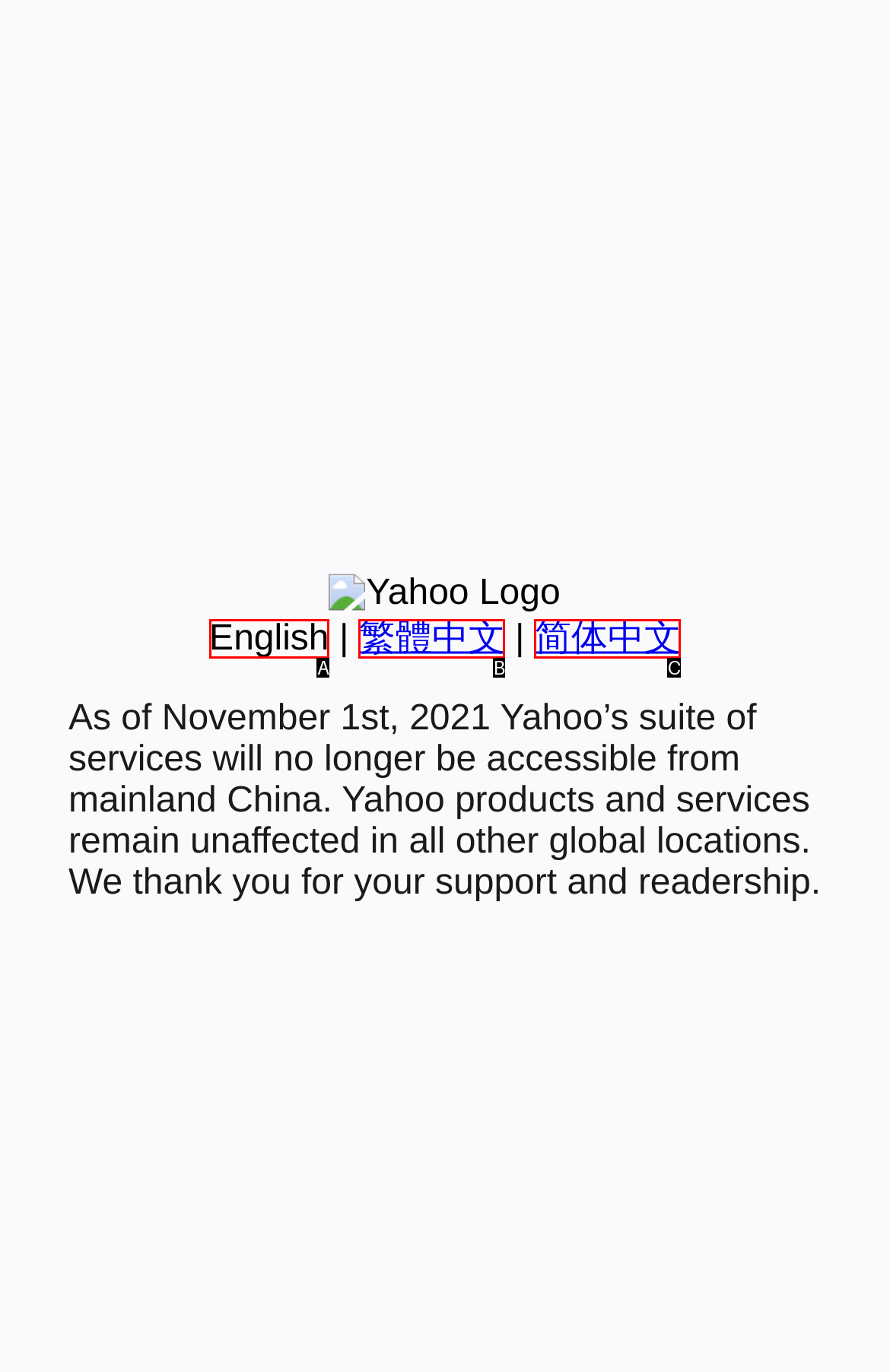Select the letter of the option that corresponds to: English
Provide the letter from the given options.

A